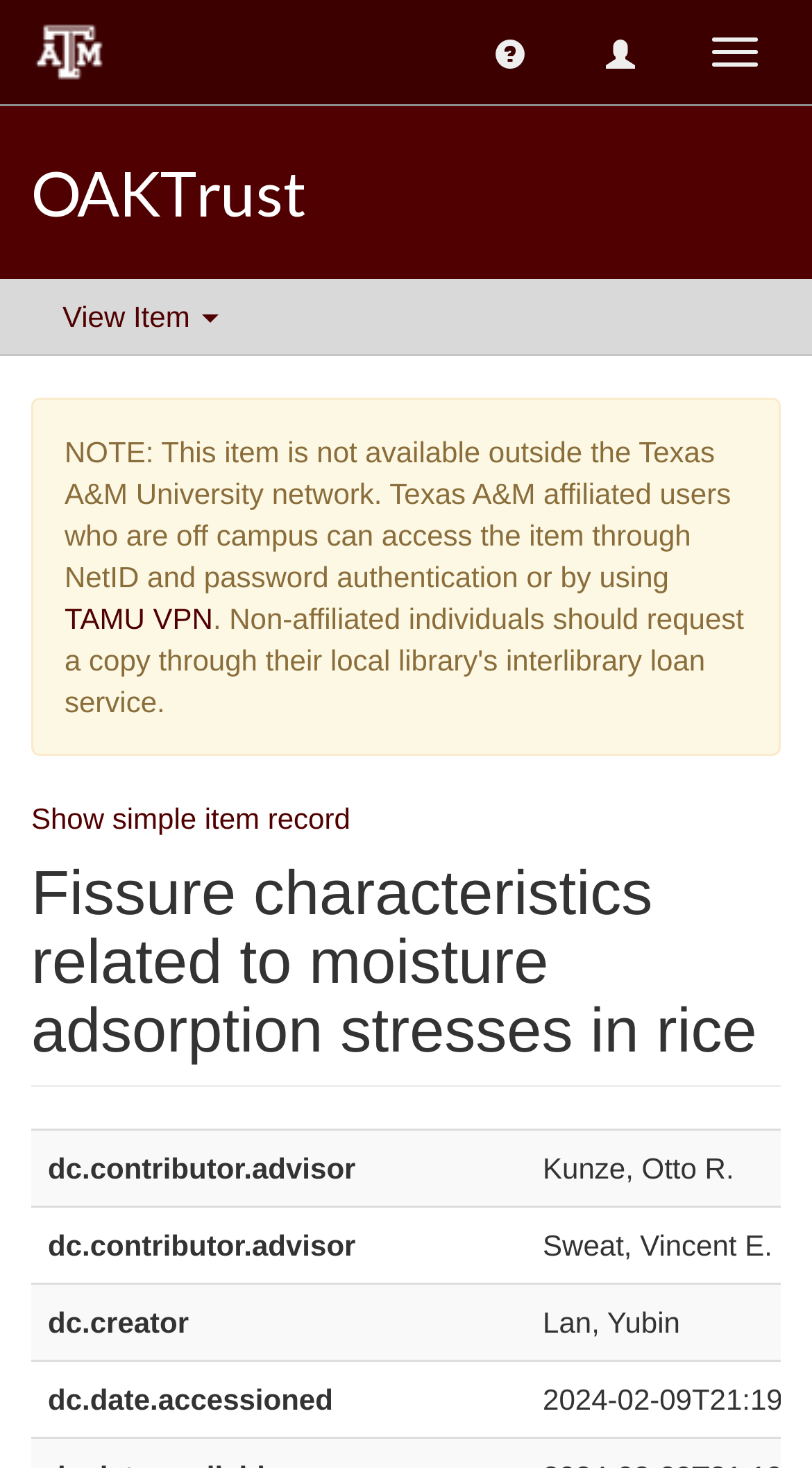What is the type of item record that can be shown?
With the help of the image, please provide a detailed response to the question.

I found the answer by examining the link element with the text 'Show simple item record' which is located near the middle of the webpage.